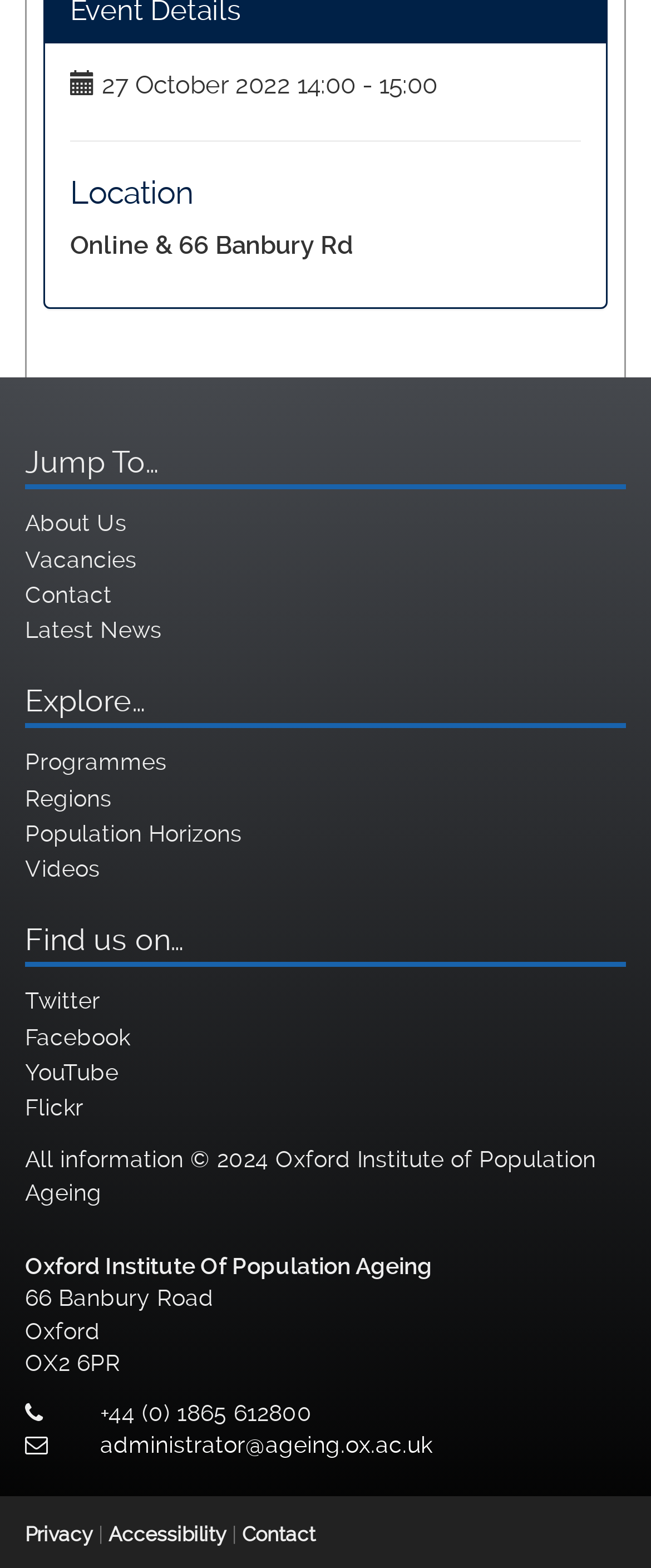How many social media platforms are listed? Examine the screenshot and reply using just one word or a brief phrase.

4